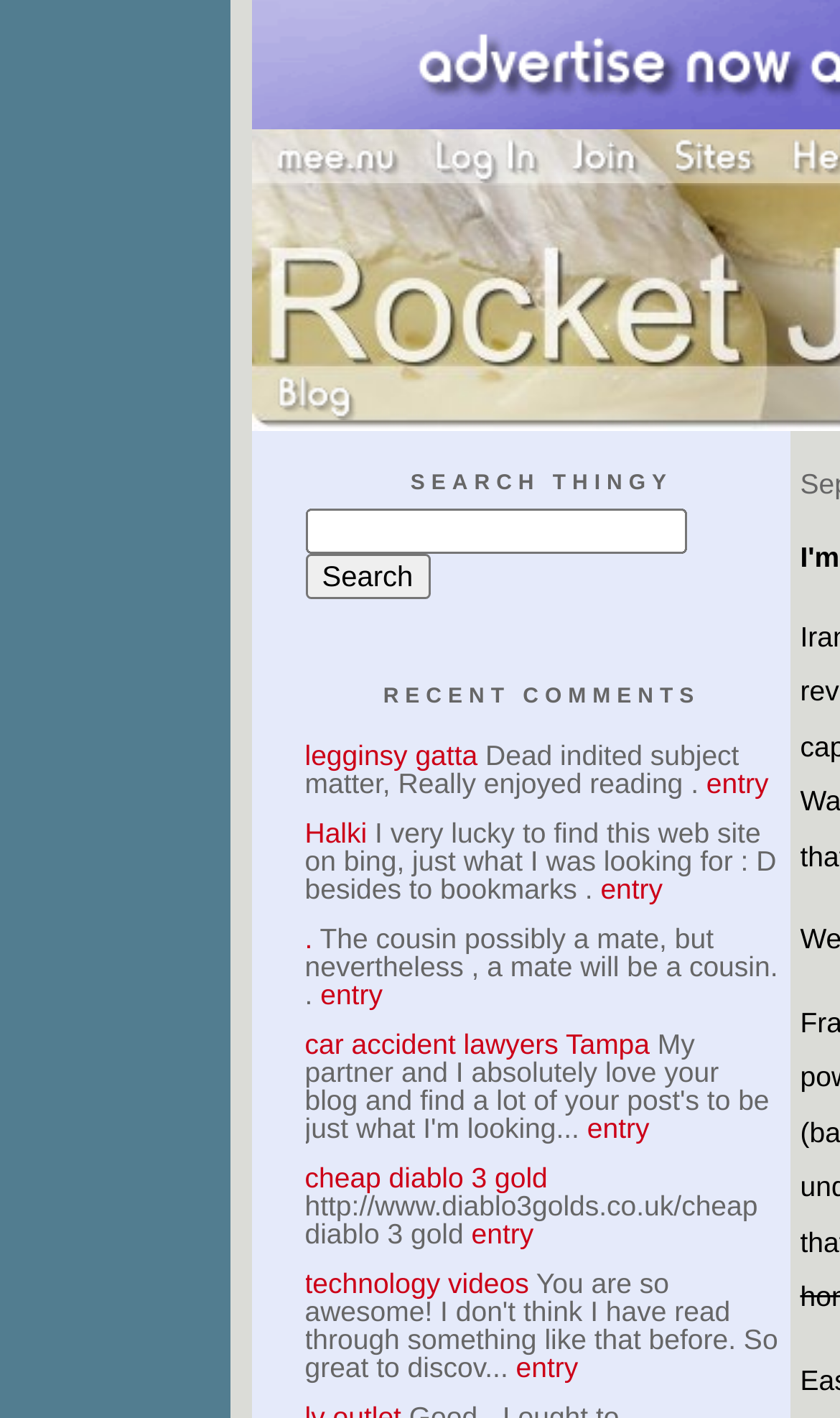Generate a thorough description of the webpage.

The webpage is titled "Rocket Jones" and features a navigation menu at the top with four links: "mee.nu", "Log In", "Join", and "Sites", each accompanied by an image. Below the navigation menu, there is a "Blog" link with an image.

In the center of the page, there is a search bar with a heading "SEARCH THINGY" and a text box where users can input their search queries. A "Search" button is located to the right of the text box.

Below the search bar, there is a section titled "RECENT COMMENTS" that displays a list of comments. Each comment includes a link to the commenter's name, a brief text snippet, and a link to the entry. There are seven comments in total, with the most recent one at the top.

The comments section takes up most of the page's content area, with each comment stacked vertically below the previous one. The comments are relatively short, with some including links to external websites or entries.